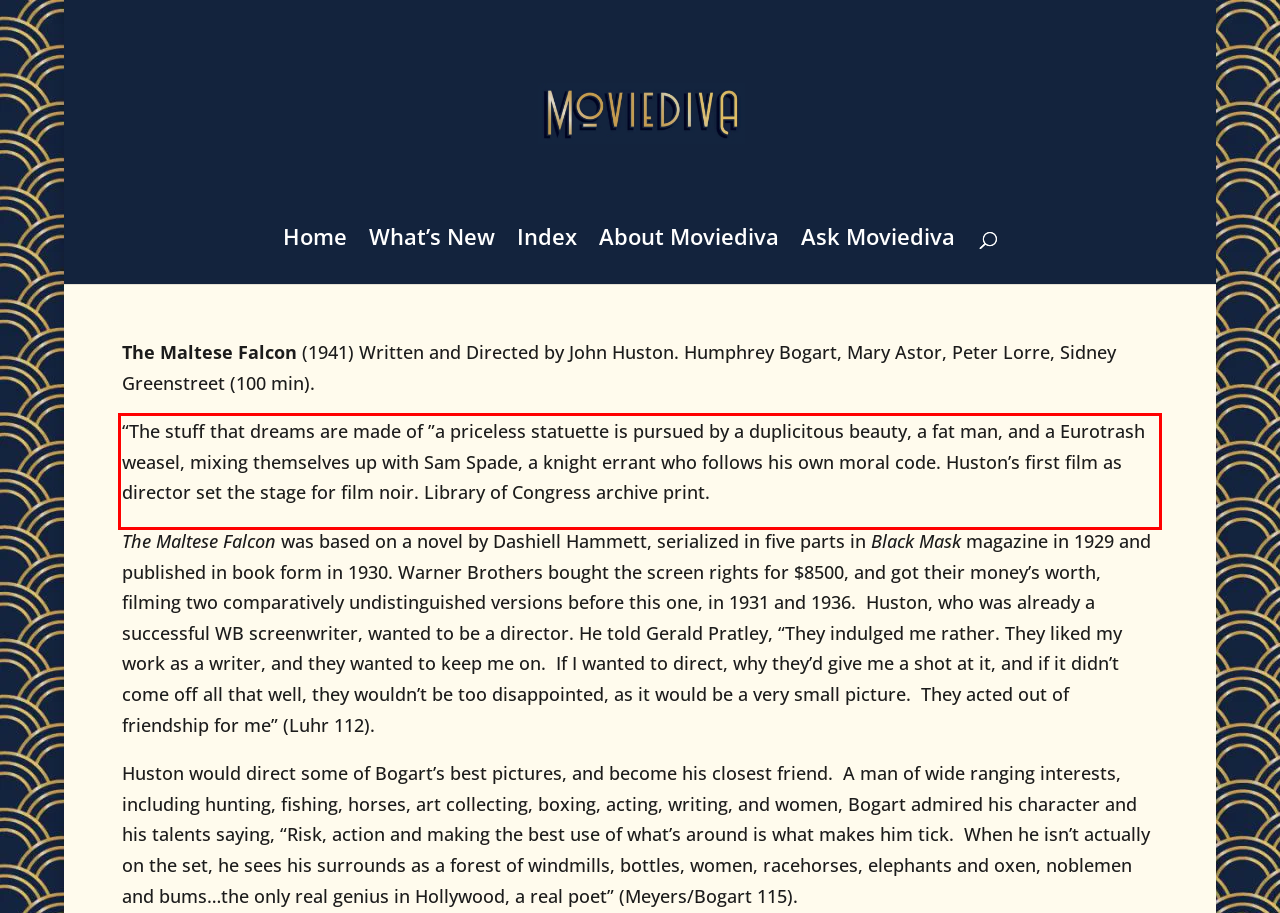Given a screenshot of a webpage, locate the red bounding box and extract the text it encloses.

“The stuff that dreams are made of ”a priceless statuette is pursued by a duplicitous beauty, a fat man, and a Eurotrash weasel, mixing themselves up with Sam Spade, a knight errant who follows his own moral code. Huston’s first film as director set the stage for film noir. Library of Congress archive print.